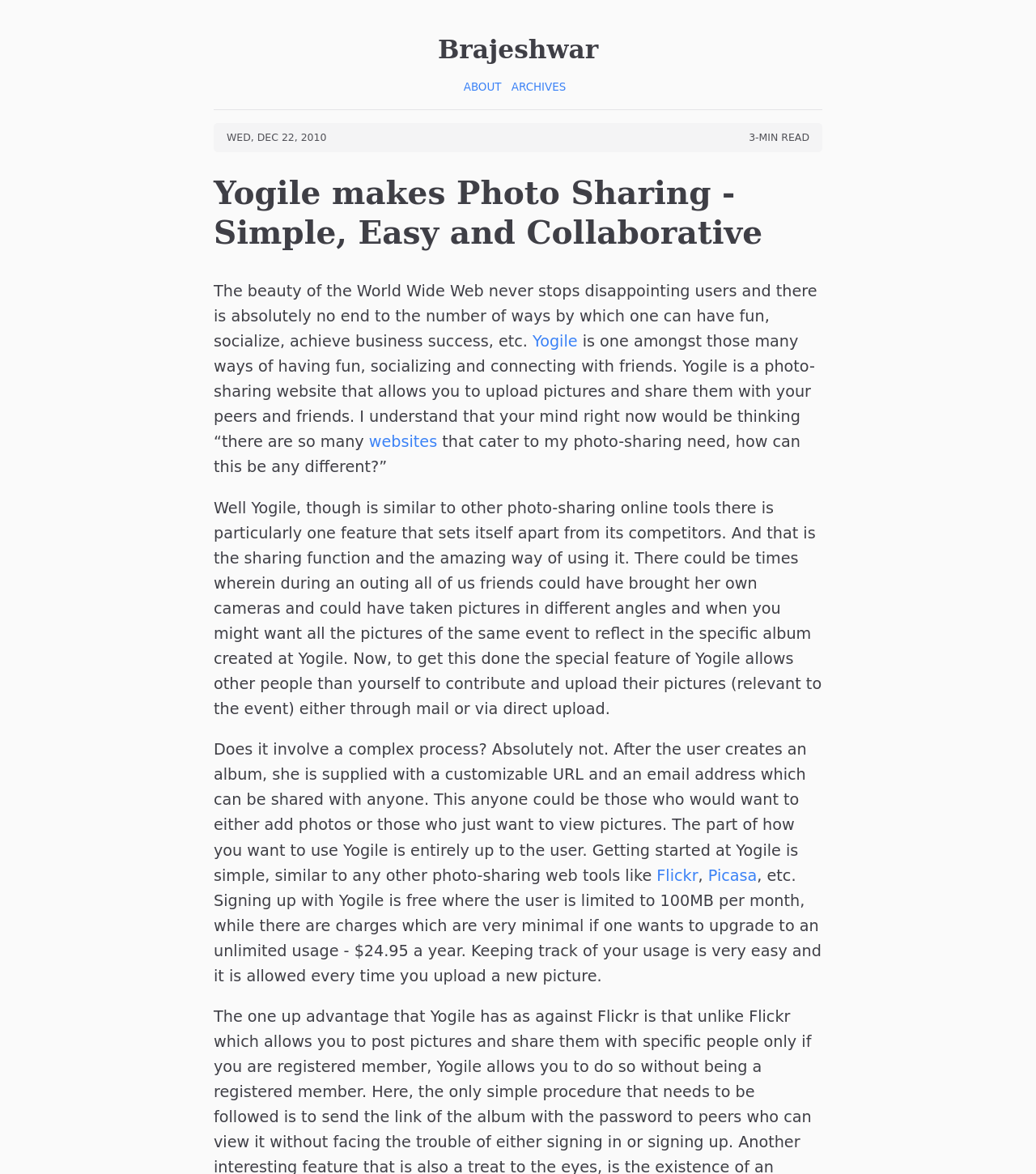What is the name of the person mentioned in the heading?
Please use the image to provide a one-word or short phrase answer.

Brajeshwar